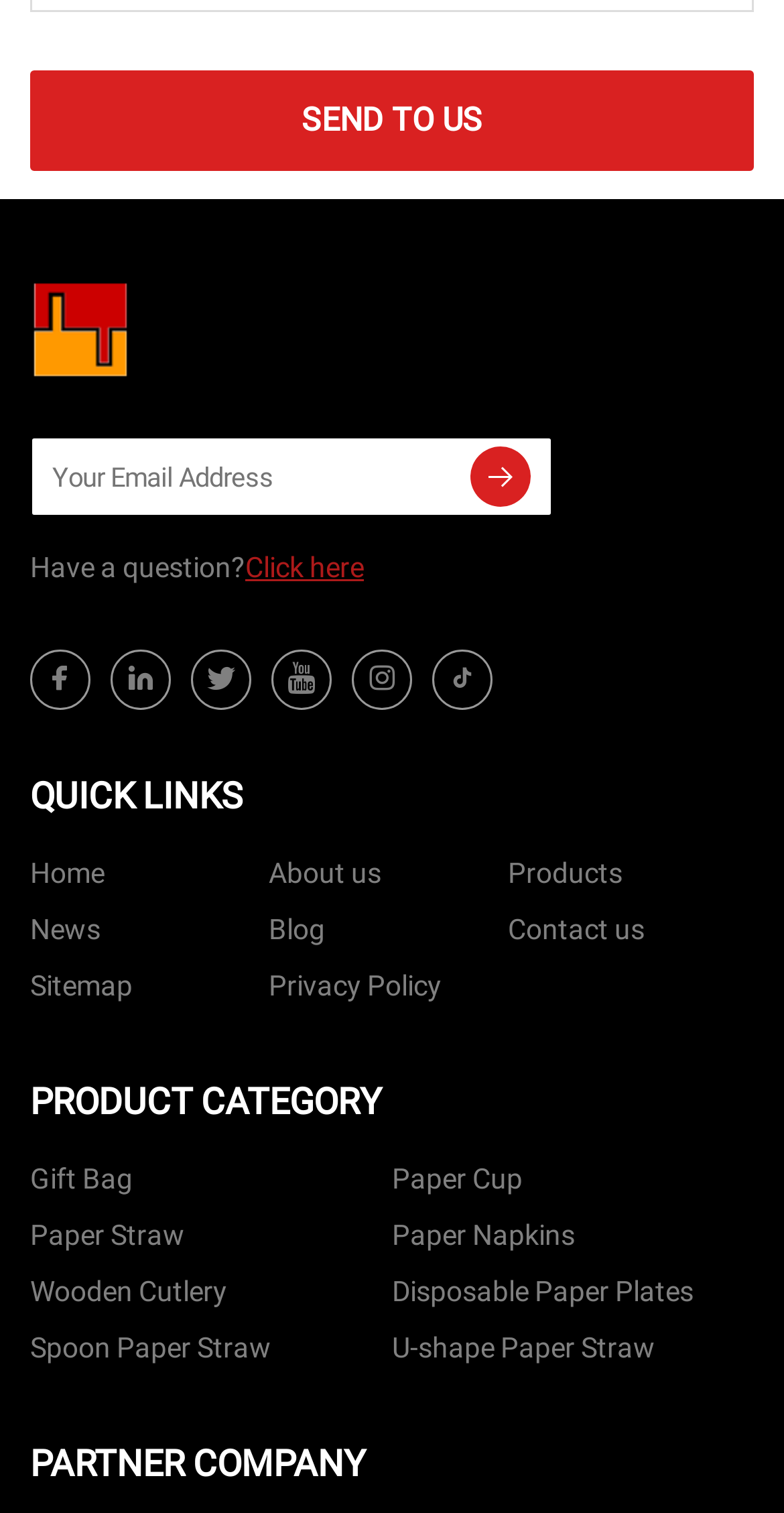Pinpoint the bounding box coordinates of the element that must be clicked to accomplish the following instruction: "Click on the 'Click here' link". The coordinates should be in the format of four float numbers between 0 and 1, i.e., [left, top, right, bottom].

[0.313, 0.364, 0.464, 0.386]